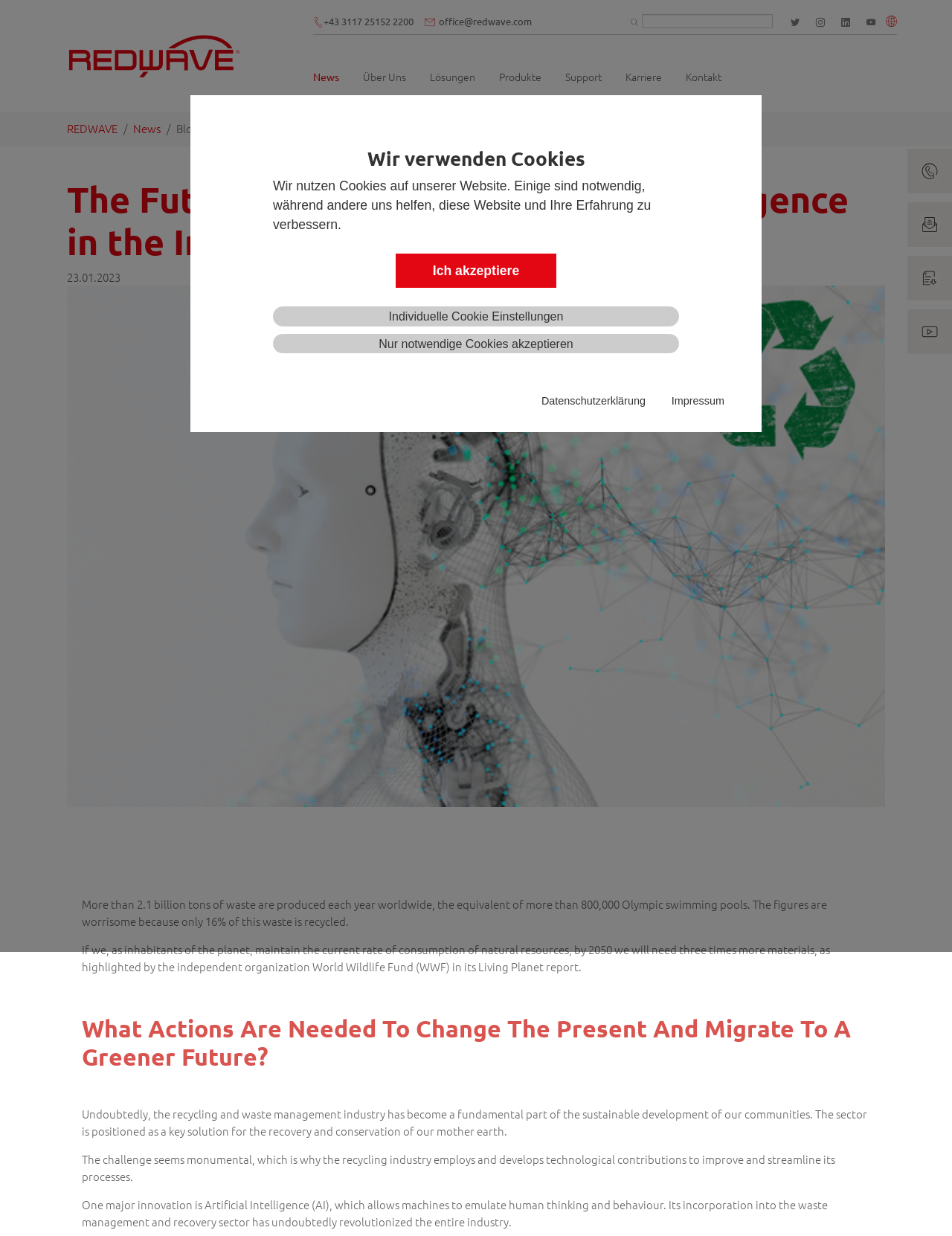Examine the image and give a thorough answer to the following question:
What is the topic of the article?

The topic of the article can be inferred from the heading 'The Future of Recycling: Artificial Intelligence in the Industry' and the image description 'Artificial Intelligence in the Industry'.